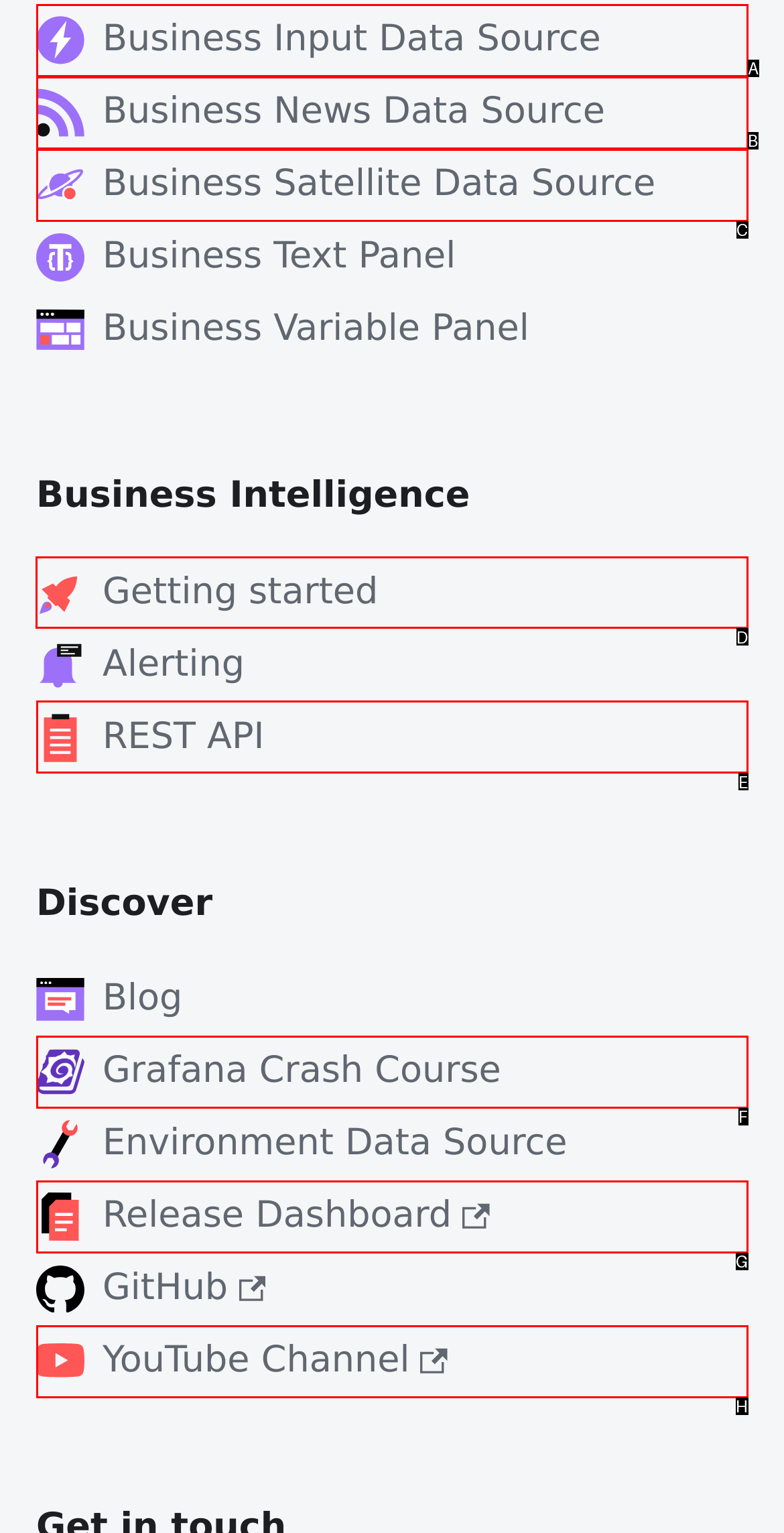Tell me which element should be clicked to achieve the following objective: Go to Getting started
Reply with the letter of the correct option from the displayed choices.

D